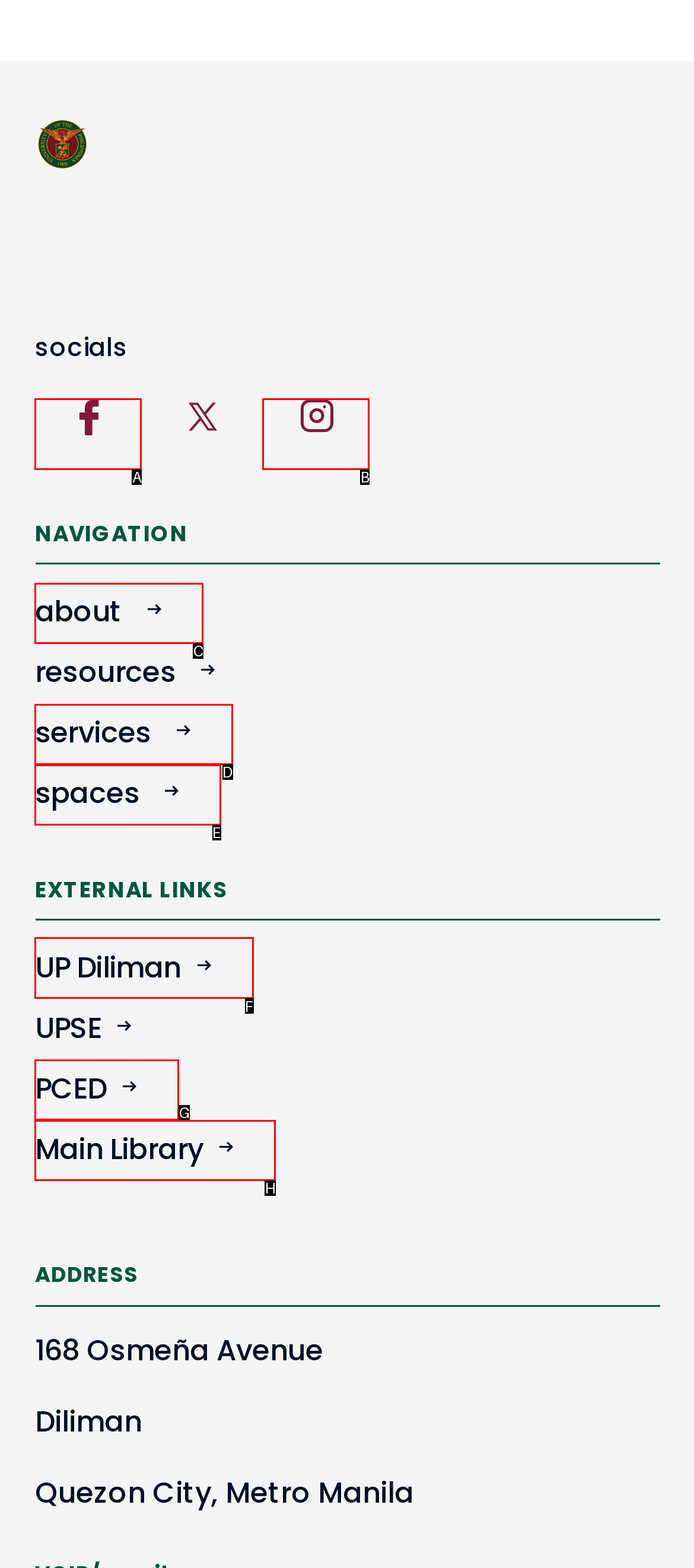Identify the HTML element to click to execute this task: visit UP Diliman Respond with the letter corresponding to the proper option.

F